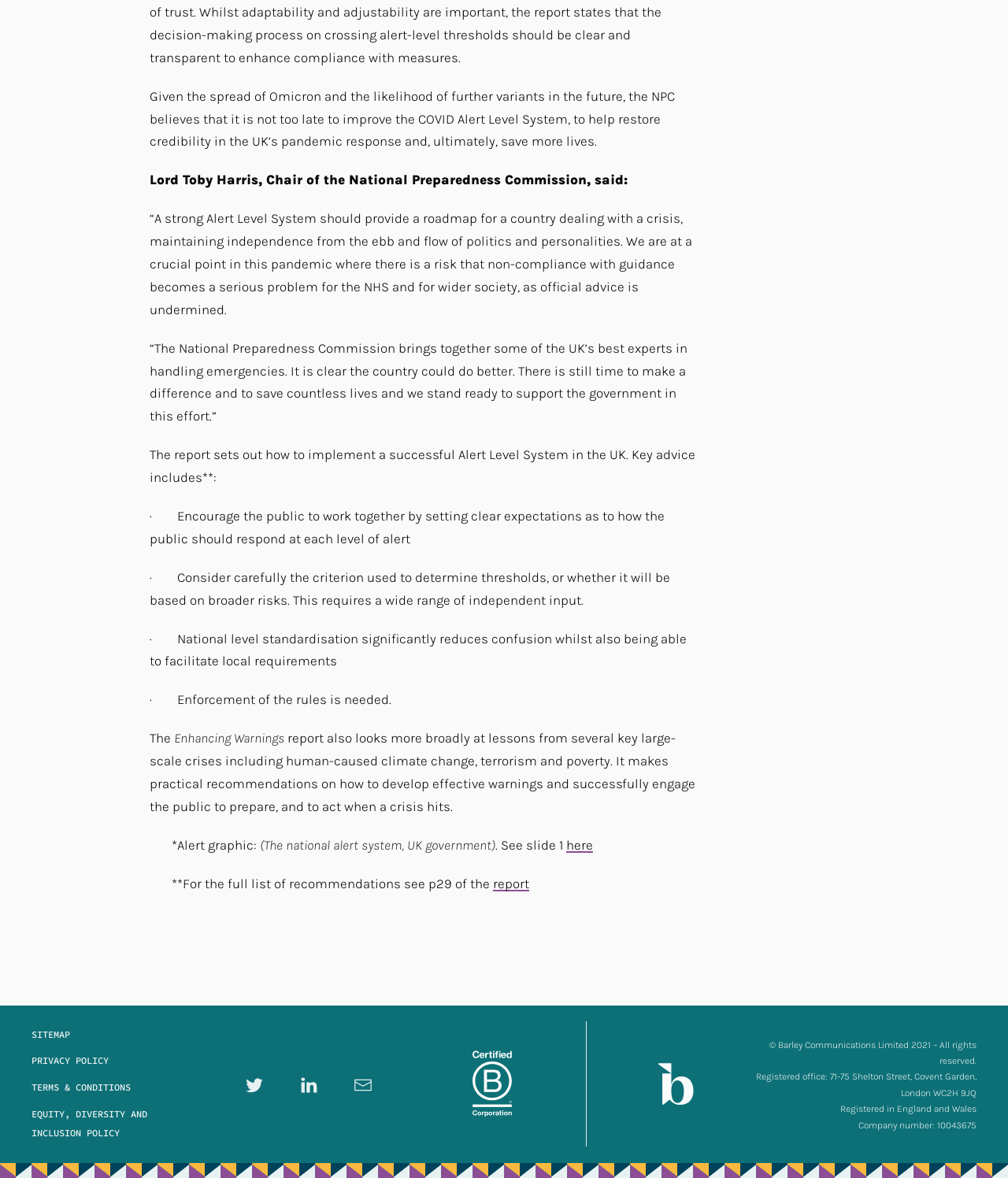What is the name of the company that owns the website?
Relying on the image, give a concise answer in one word or a brief phrase.

Barley Communications Limited